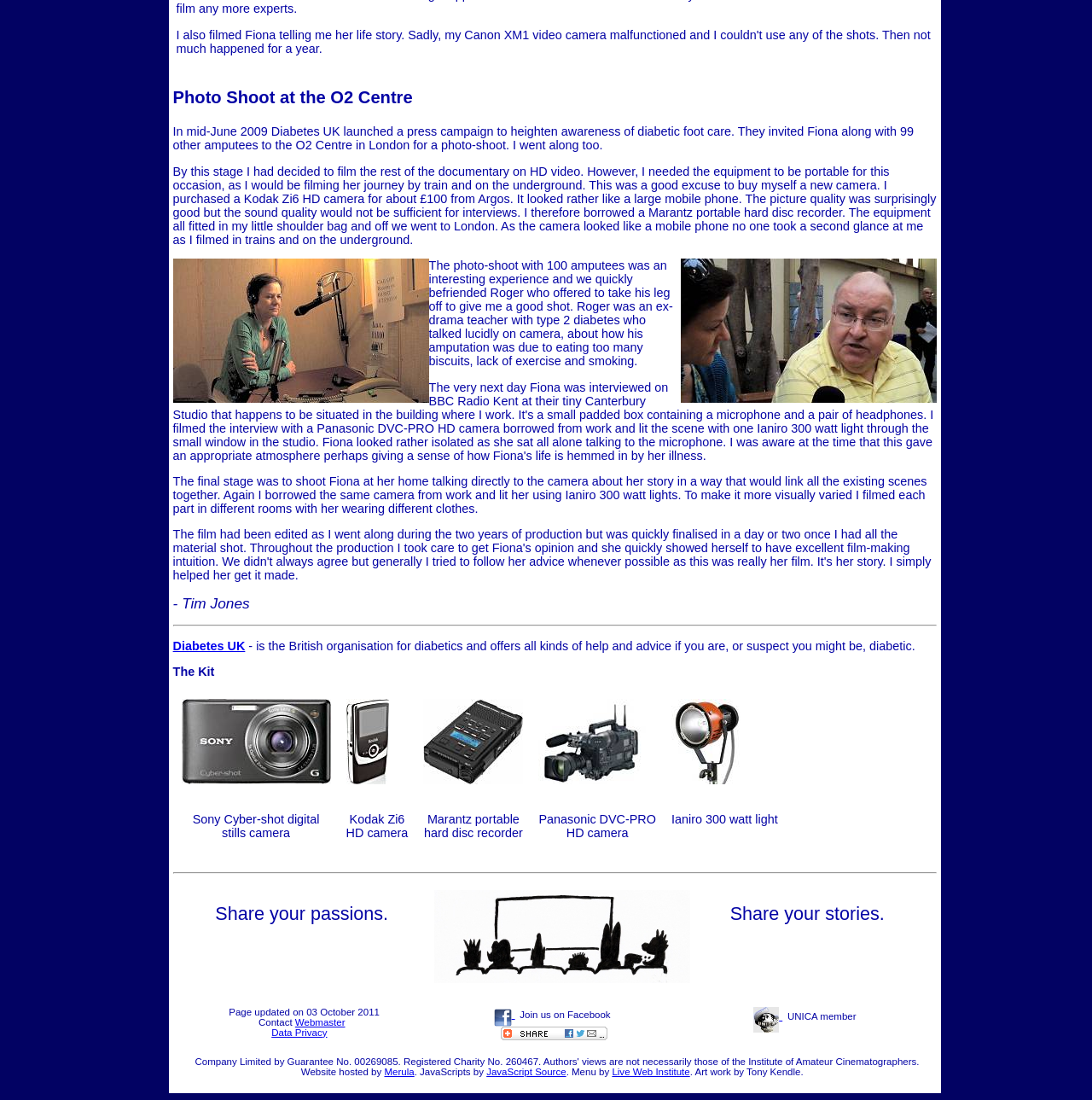What is the purpose of the Ianiro 300 watt lamp?
Examine the screenshot and reply with a single word or phrase.

Lighting